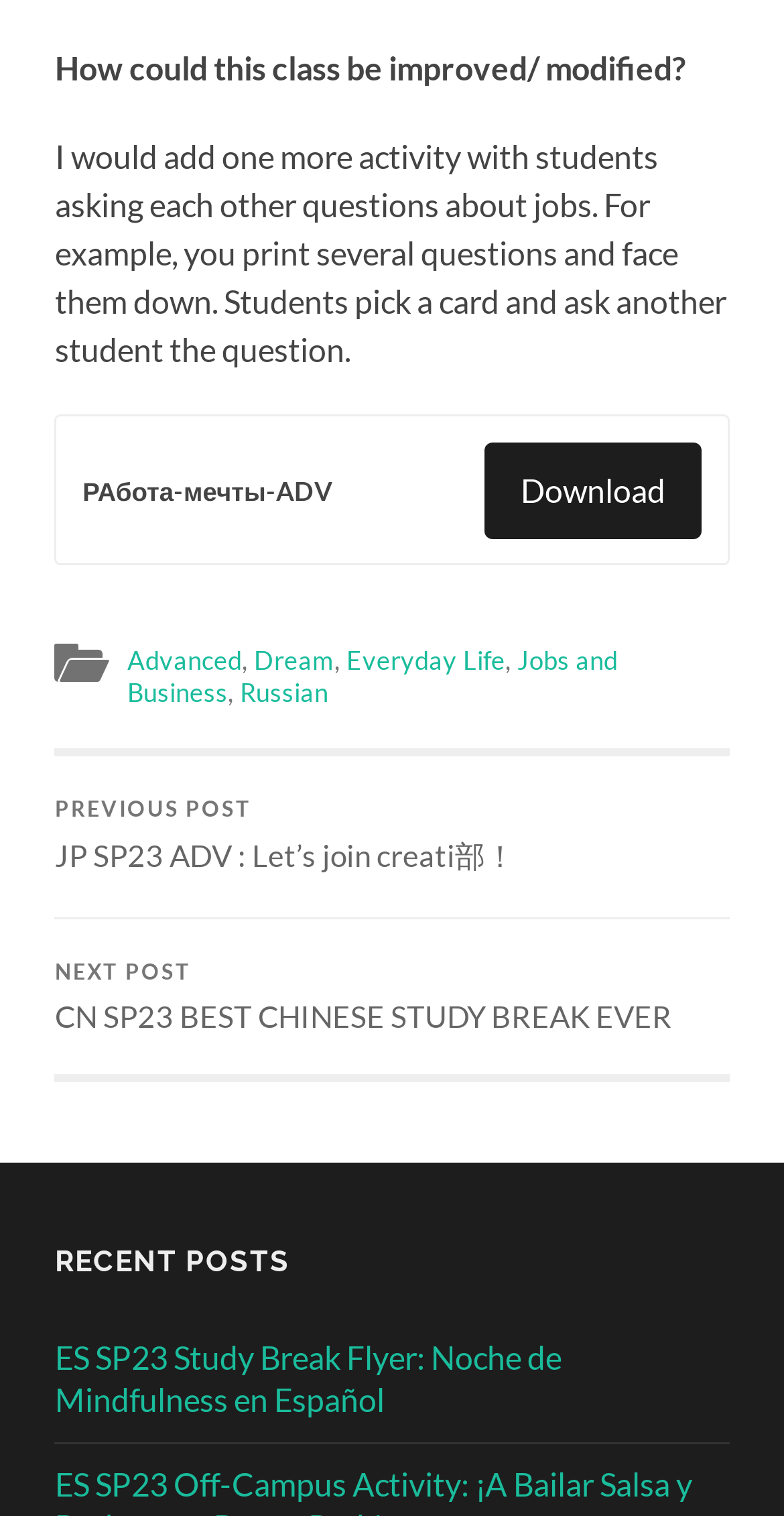Please find the bounding box coordinates of the element that you should click to achieve the following instruction: "Click on the 'РАбота-мечты-ADV' link". The coordinates should be presented as four float numbers between 0 and 1: [left, top, right, bottom].

[0.105, 0.313, 0.424, 0.334]